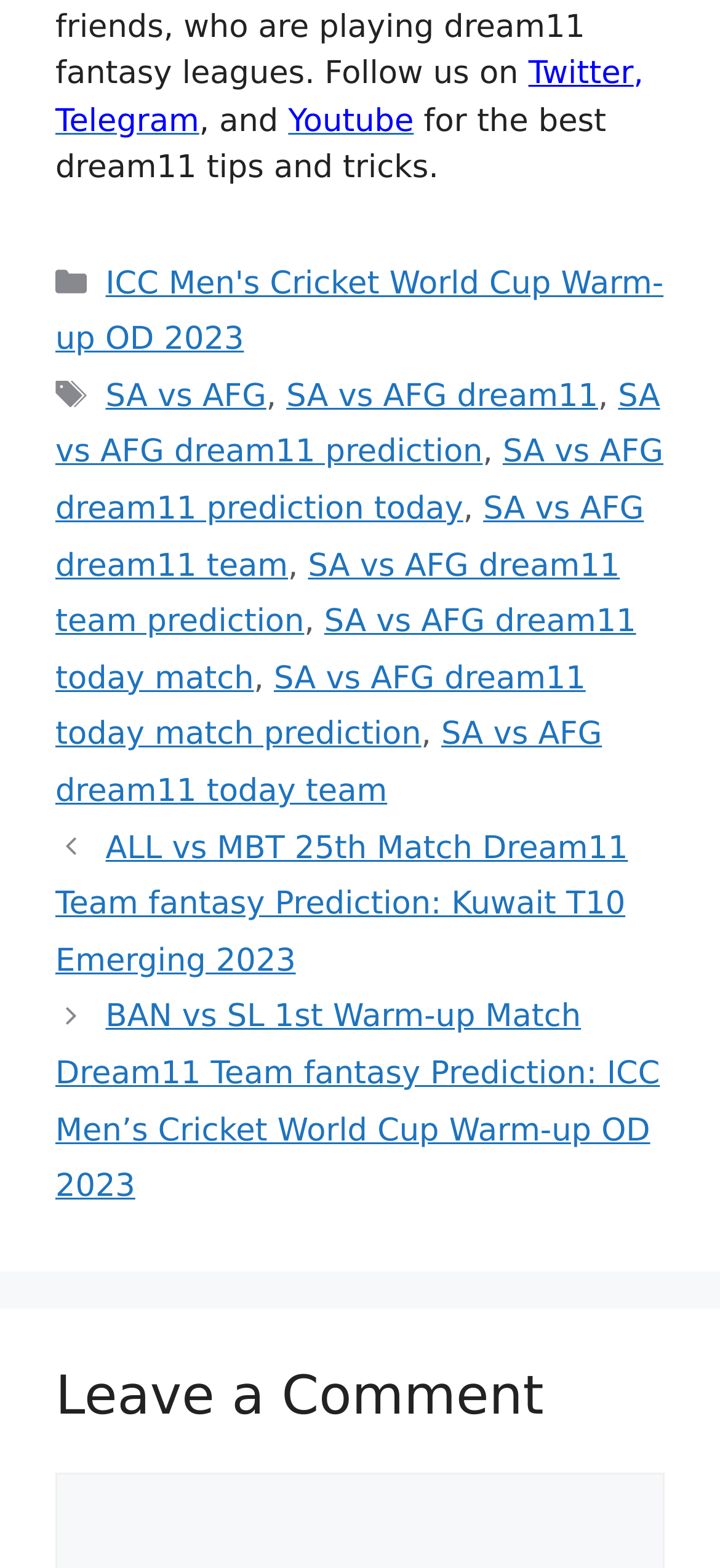Respond with a single word or phrase:
What social media platforms are mentioned?

Twitter, Telegram, Youtube